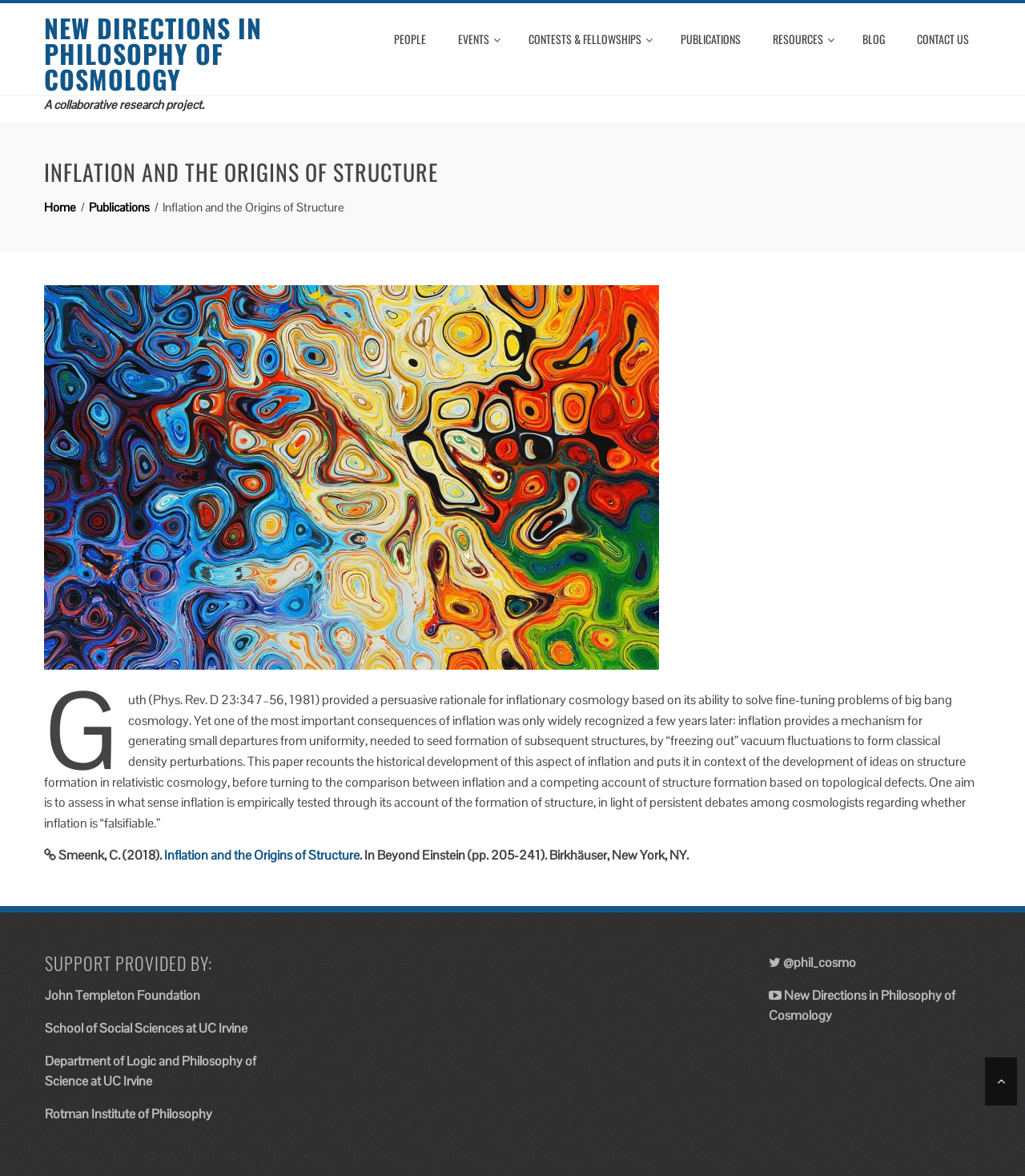Please specify the bounding box coordinates for the clickable region that will help you carry out the instruction: "Follow the link to 'Inflation and the Origins of Structure' publication".

[0.16, 0.72, 0.351, 0.735]